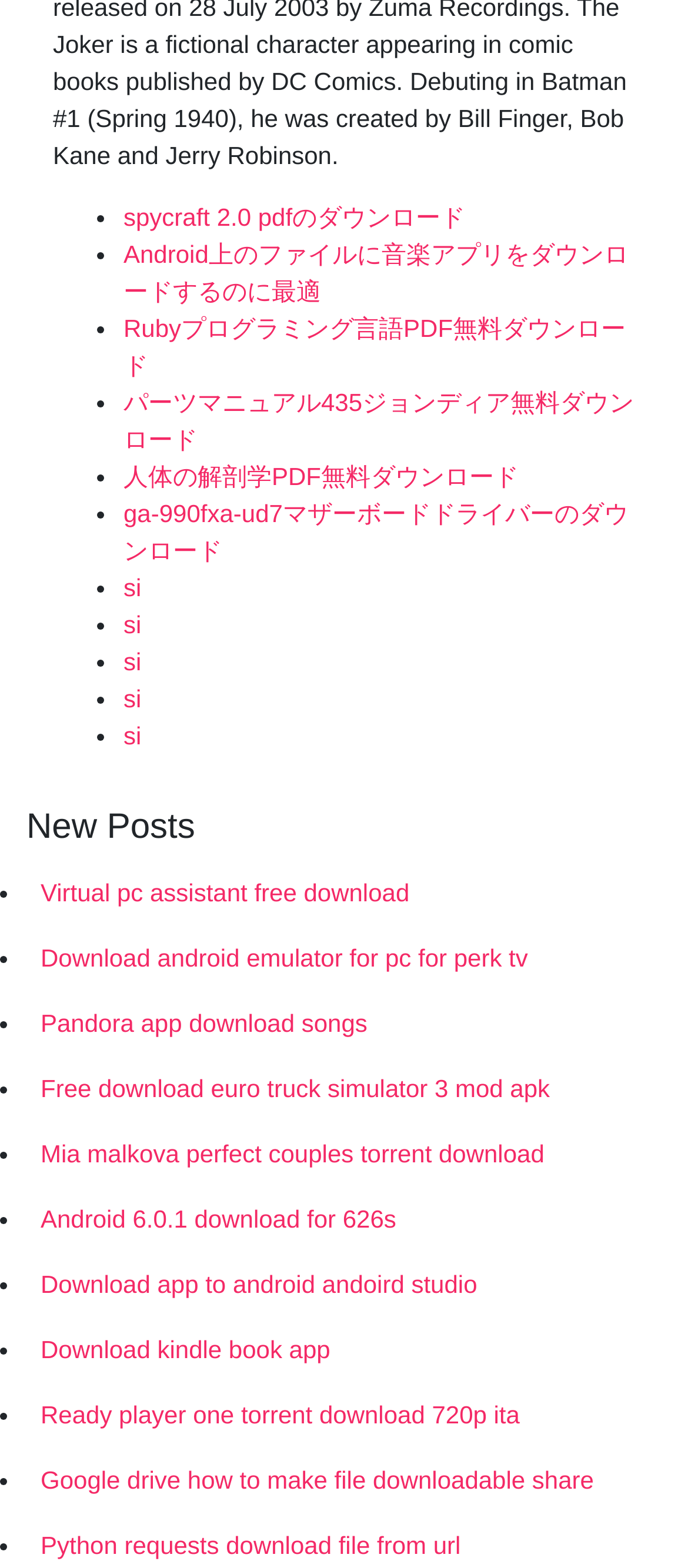Find the bounding box coordinates of the element to click in order to complete the given instruction: "Download spycraft 2.0 pdf."

[0.179, 0.129, 0.676, 0.147]